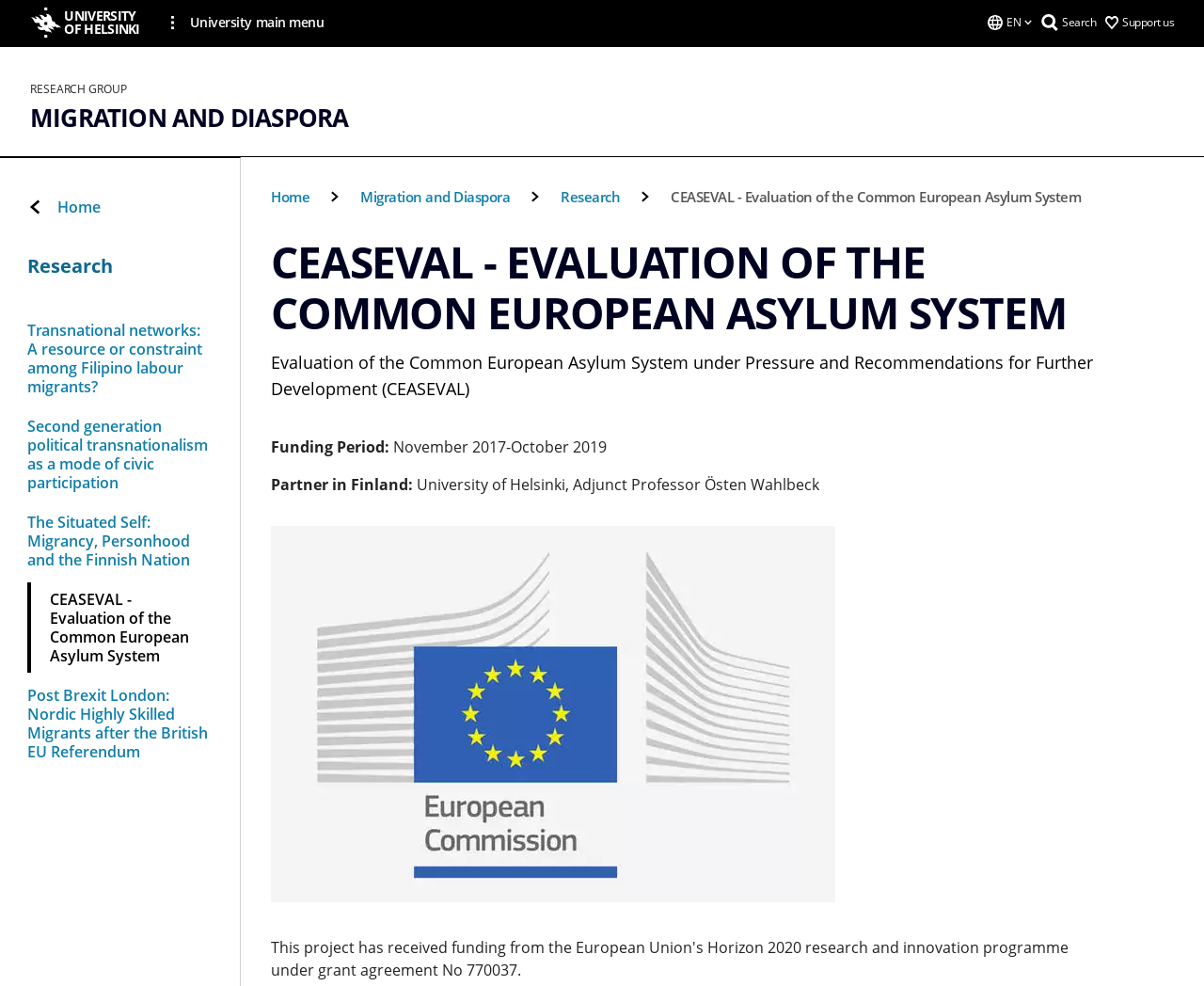Please analyze the image and give a detailed answer to the question:
How many links are there in the breadcrumb navigation?

I found the answer by looking at the breadcrumb navigation, where I counted the number of links: 'Home', 'Migration and Diaspora', 'Research', and 'CEASEVAL - Evaluation of the Common European Asylum System'.